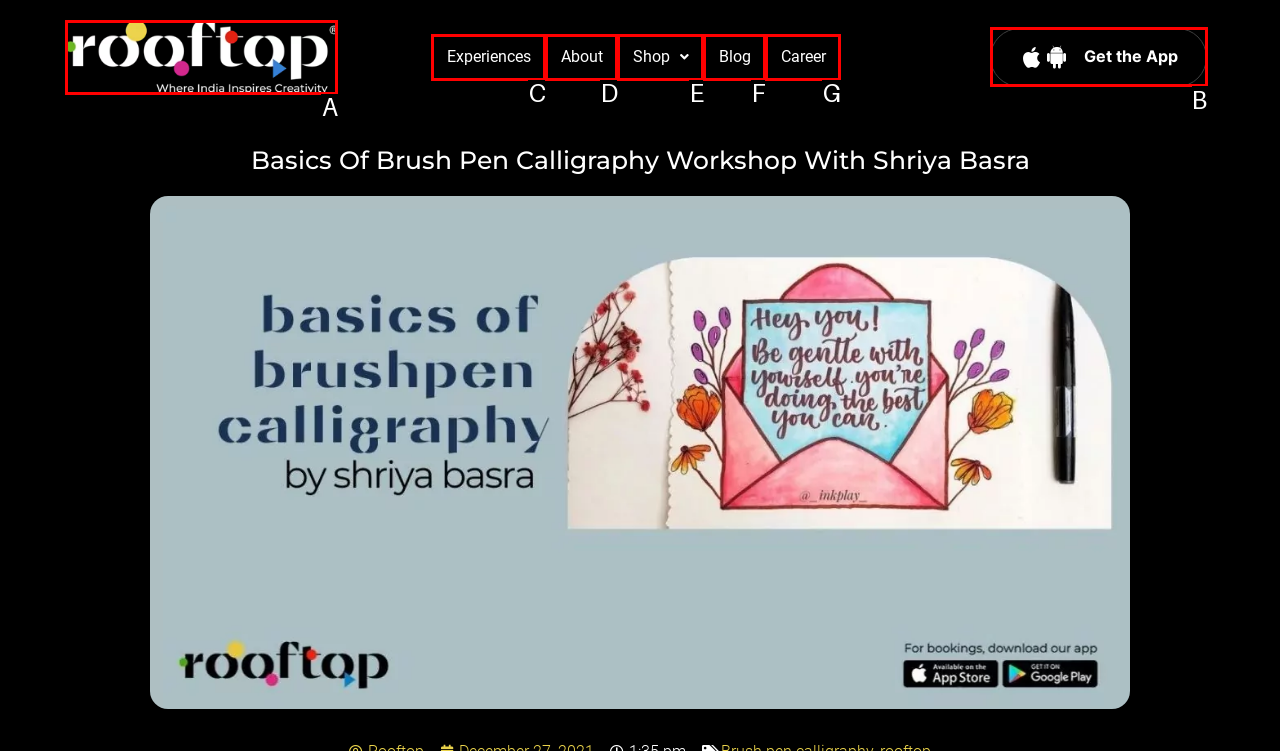Select the HTML element that fits the following description: Web by GrL’Ca
Provide the letter of the matching option.

None